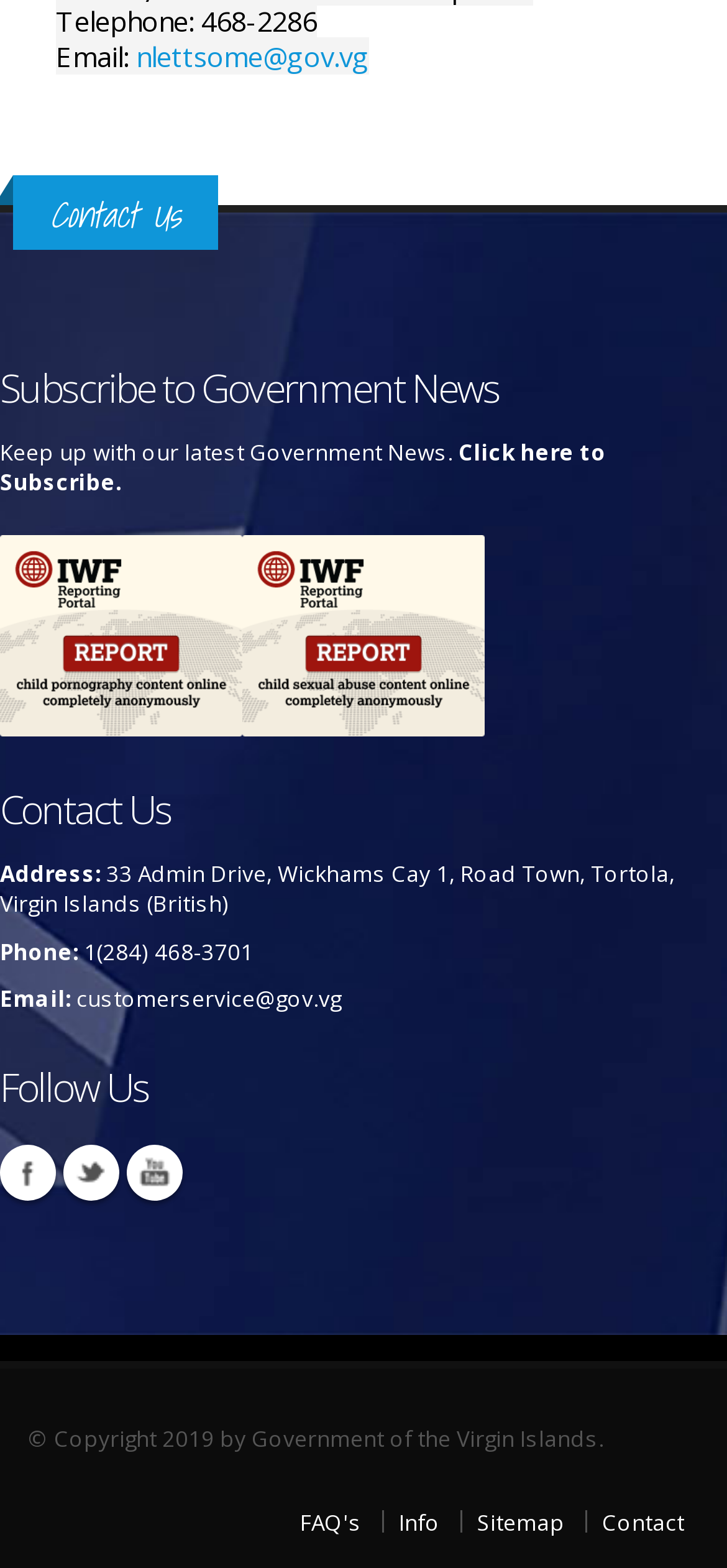Locate the bounding box coordinates of the element I should click to achieve the following instruction: "Send an email to nlettsome@gov.vg".

[0.187, 0.024, 0.508, 0.047]